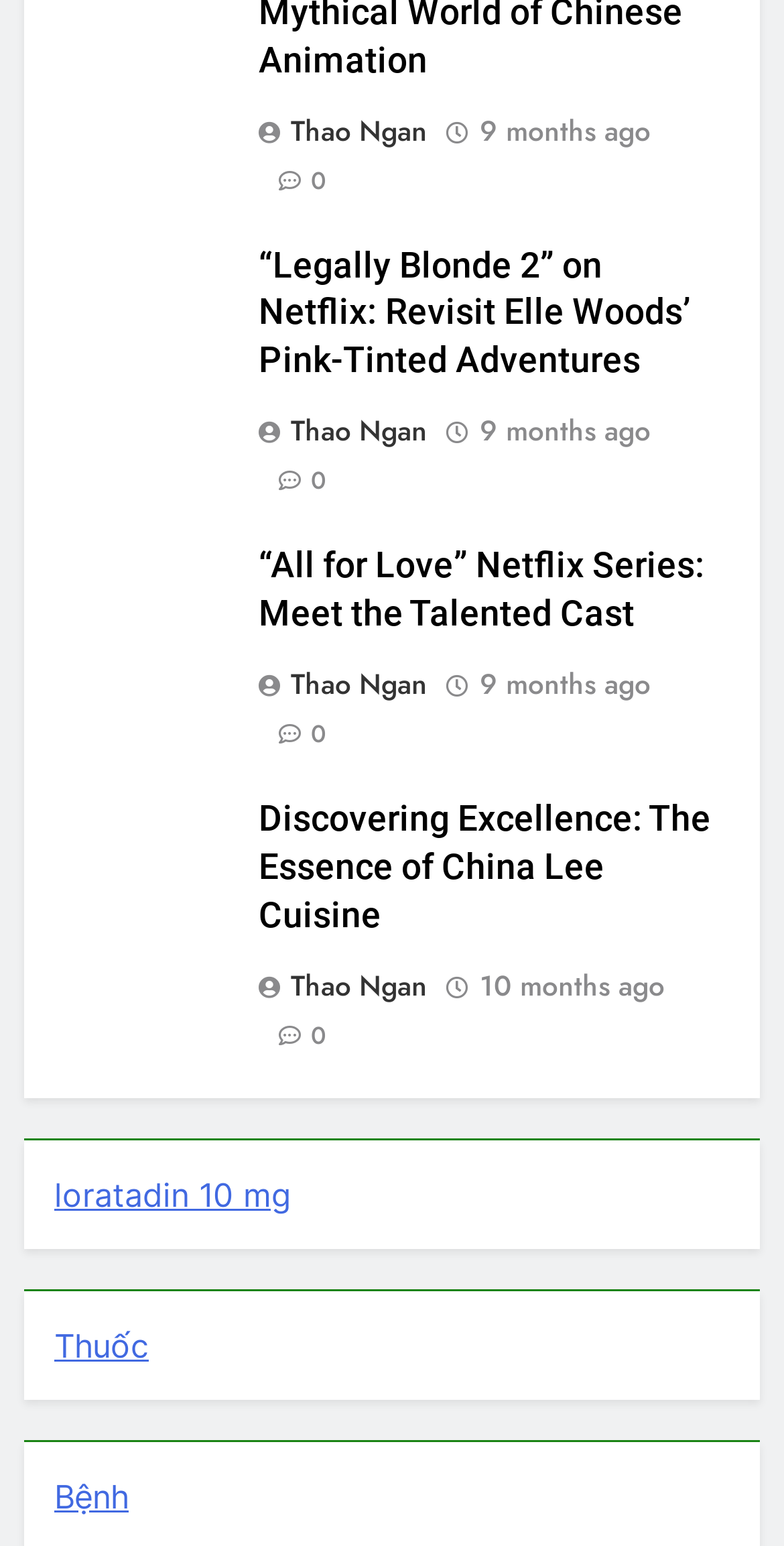Find the bounding box coordinates of the area to click in order to follow the instruction: "View the post from Thao Ngan".

[0.329, 0.266, 0.563, 0.292]